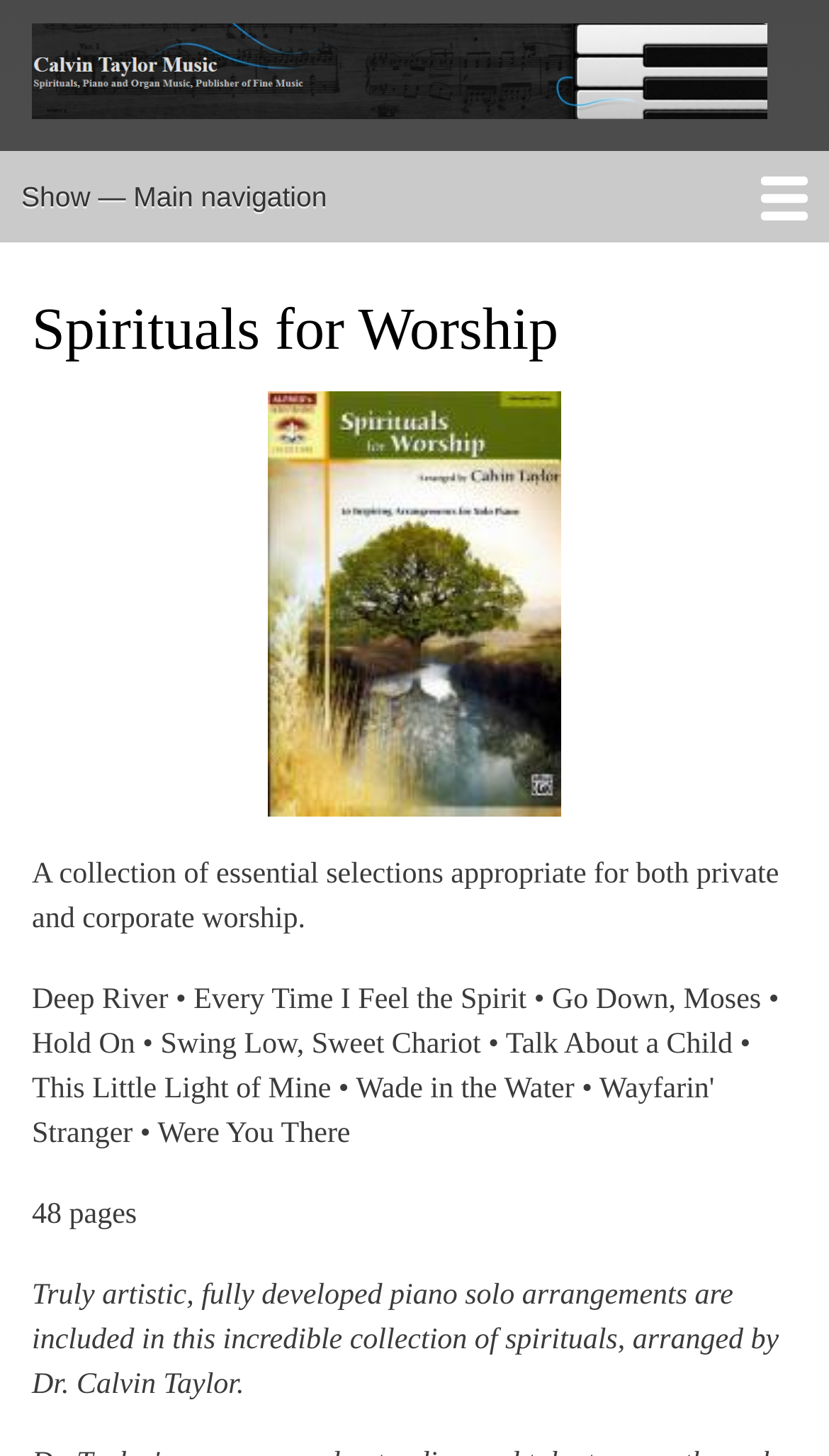Offer a thorough description of the webpage.

The webpage is about Spirituals for Worship by Calvin Taylor Music. At the top, there is a "Skip to main content" link, followed by a "Home" link with an accompanying image. Below this, there is a main navigation section that spans the entire width of the page, containing several links, including "Home", "Appearances", "Biography", "Concerts", "Printed Music", "Recordings", "Foundation", and "Contact".

Underneath the navigation section, there is a prominent heading "Spirituals for Worship" with an image to its right. Below this heading, there is a brief description of the collection, stating that it is "A collection of essential selections appropriate for both private and corporate worship." Further down, there is a mention of the collection's size, "48 pages", and a description of the piano solo arrangements, stating that they are "Truly artistic, fully developed" and arranged by Dr. Calvin Taylor.